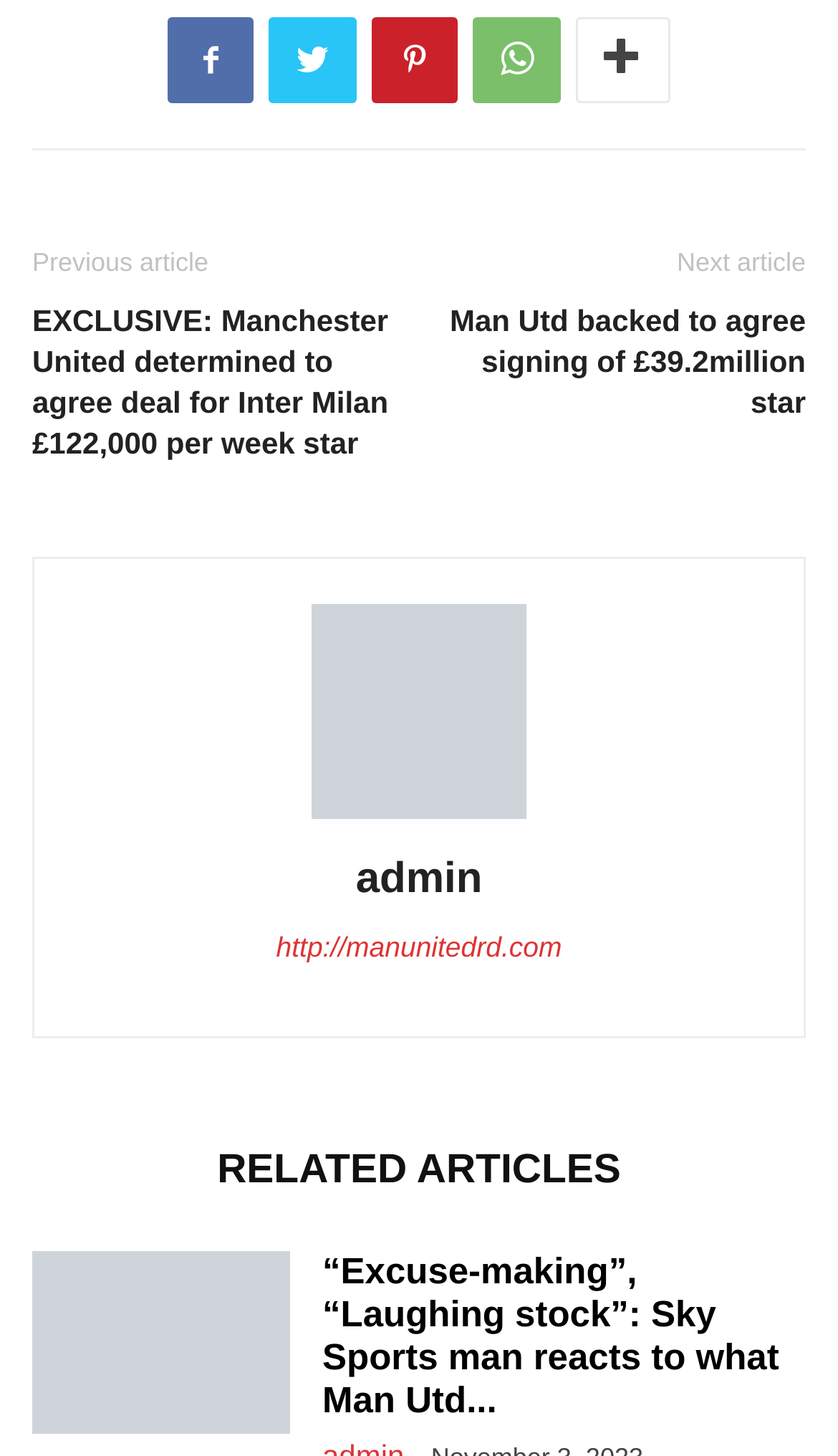Please identify the bounding box coordinates of the area that needs to be clicked to fulfill the following instruction: "Check related articles."

[0.038, 0.784, 0.962, 0.824]